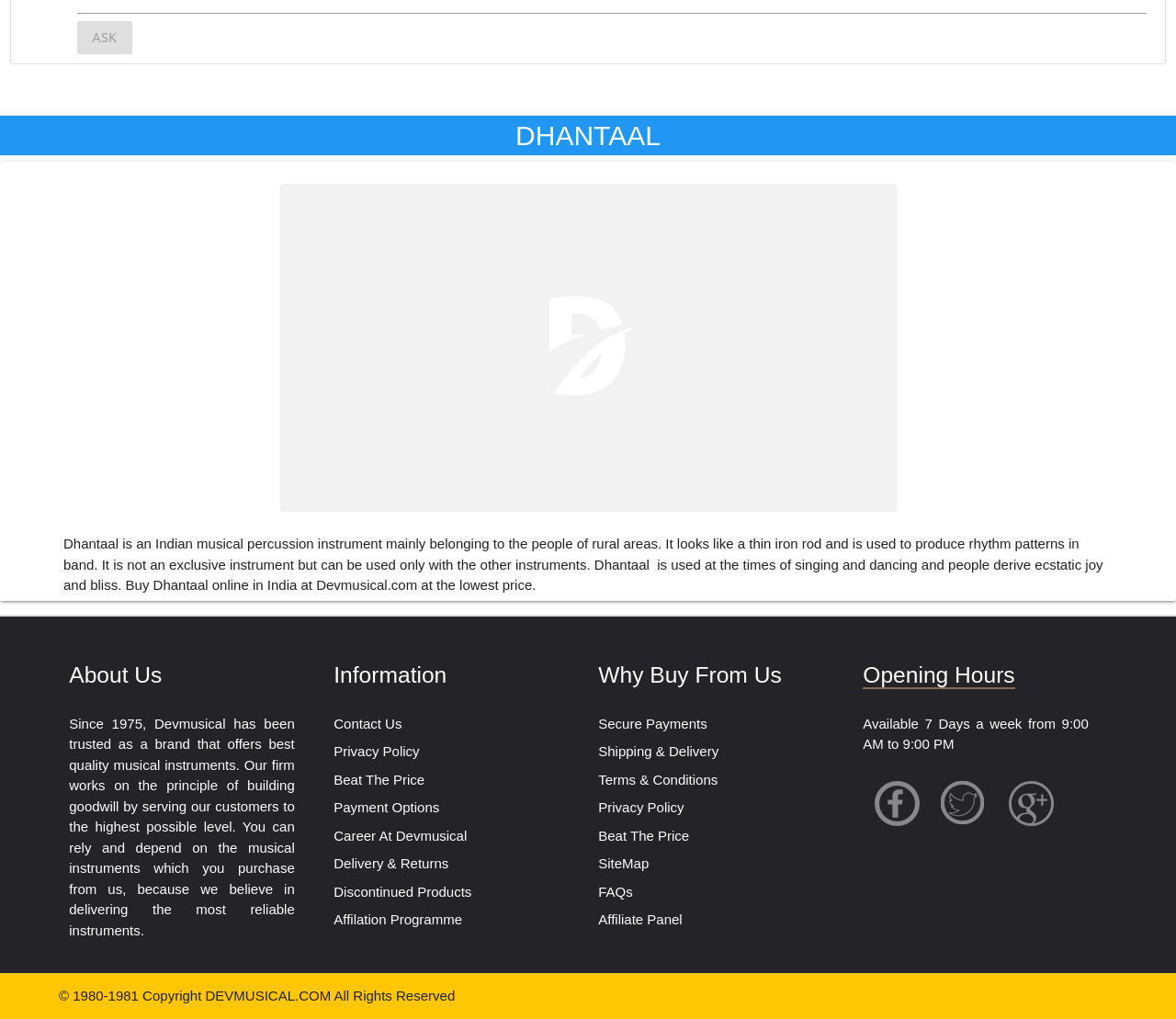Identify the bounding box coordinates for the element you need to click to achieve the following task: "Contact Us". The coordinates must be four float values ranging from 0 to 1, formatted as [left, top, right, bottom].

[0.284, 0.702, 0.342, 0.718]